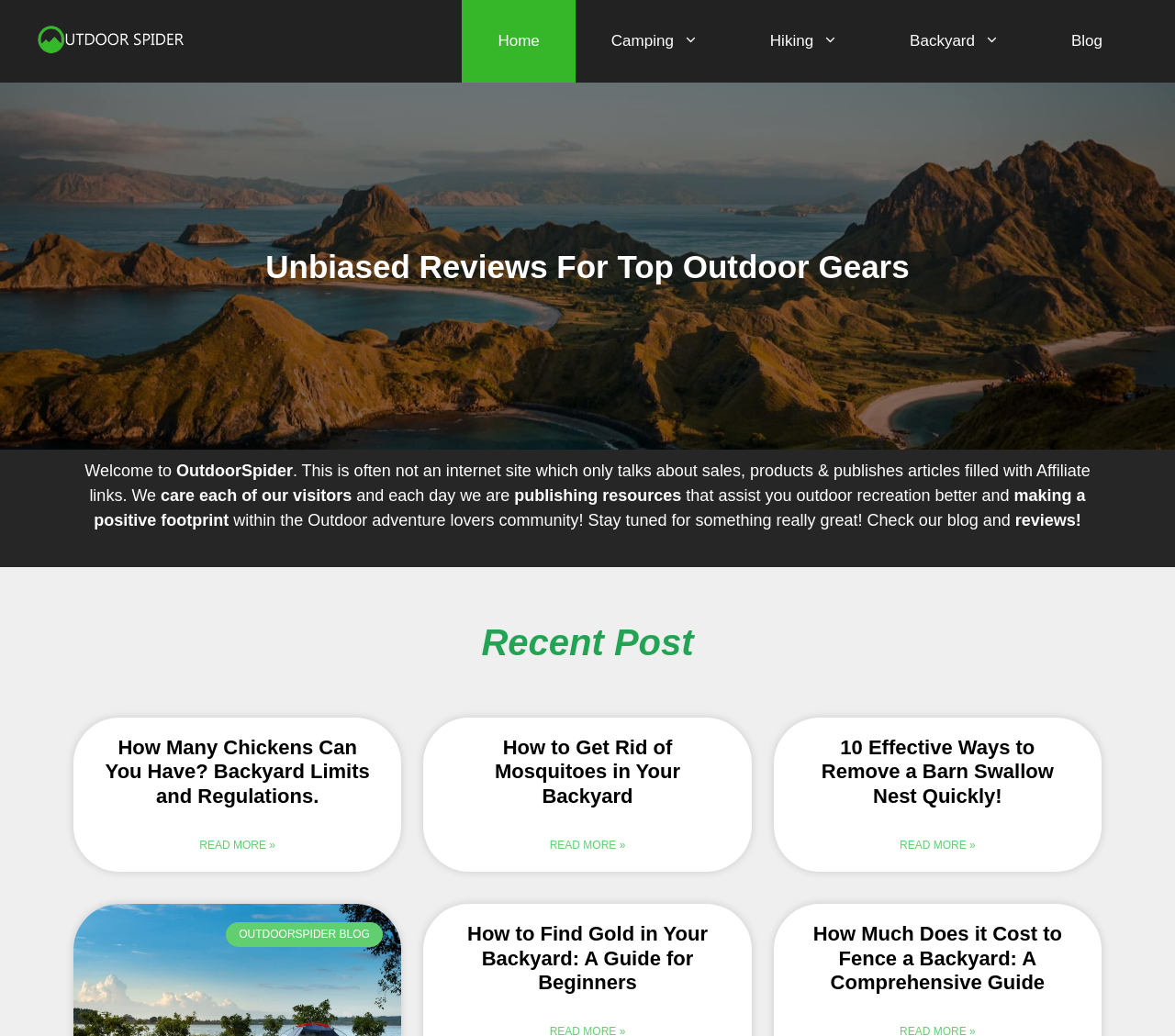Give a succinct answer to this question in a single word or phrase: 
How many articles are displayed on the homepage?

3